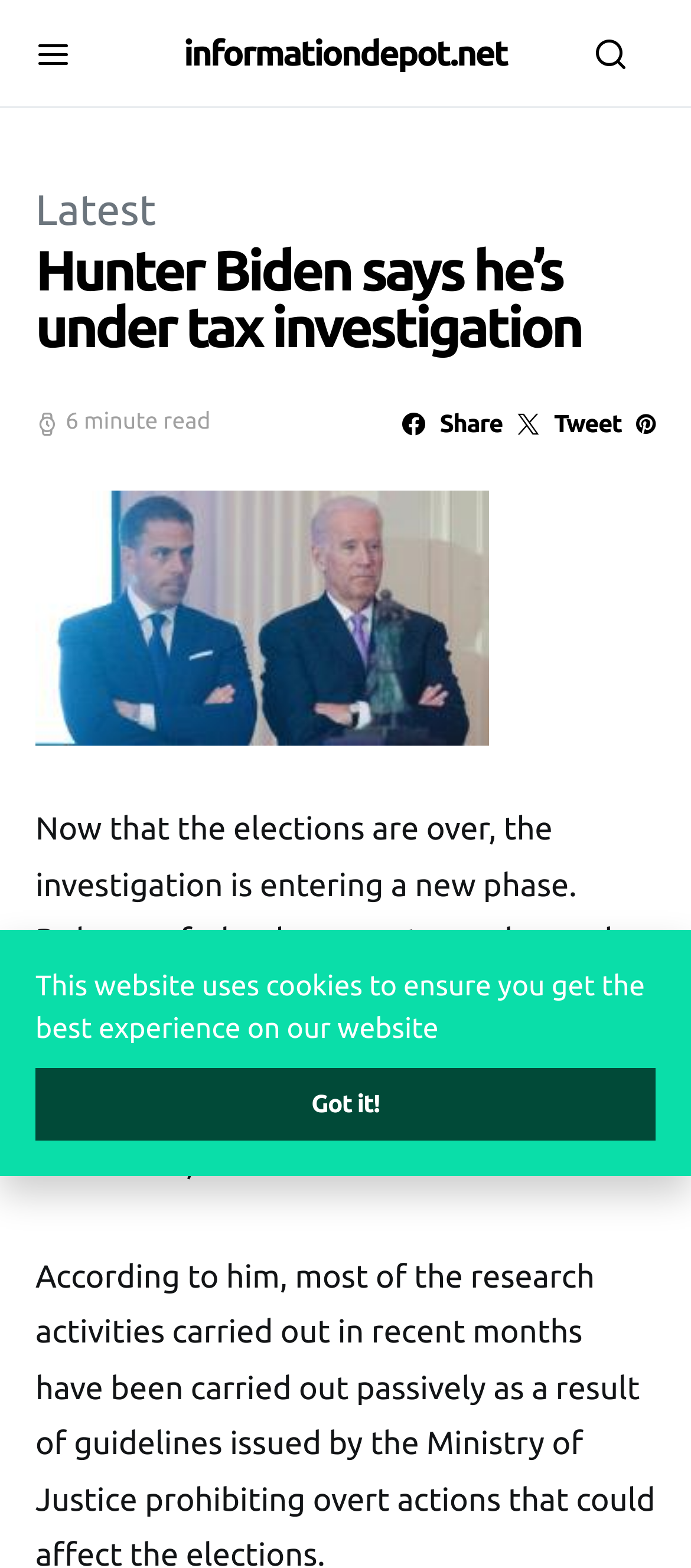What is the shape of the first button on the top left?
Answer the question in as much detail as possible.

I determined the answer by looking at the button '' which is located at the top left of the webpage, and its bounding box coordinates [0.051, 0.016, 0.101, 0.052] indicate that it is a rectangle.